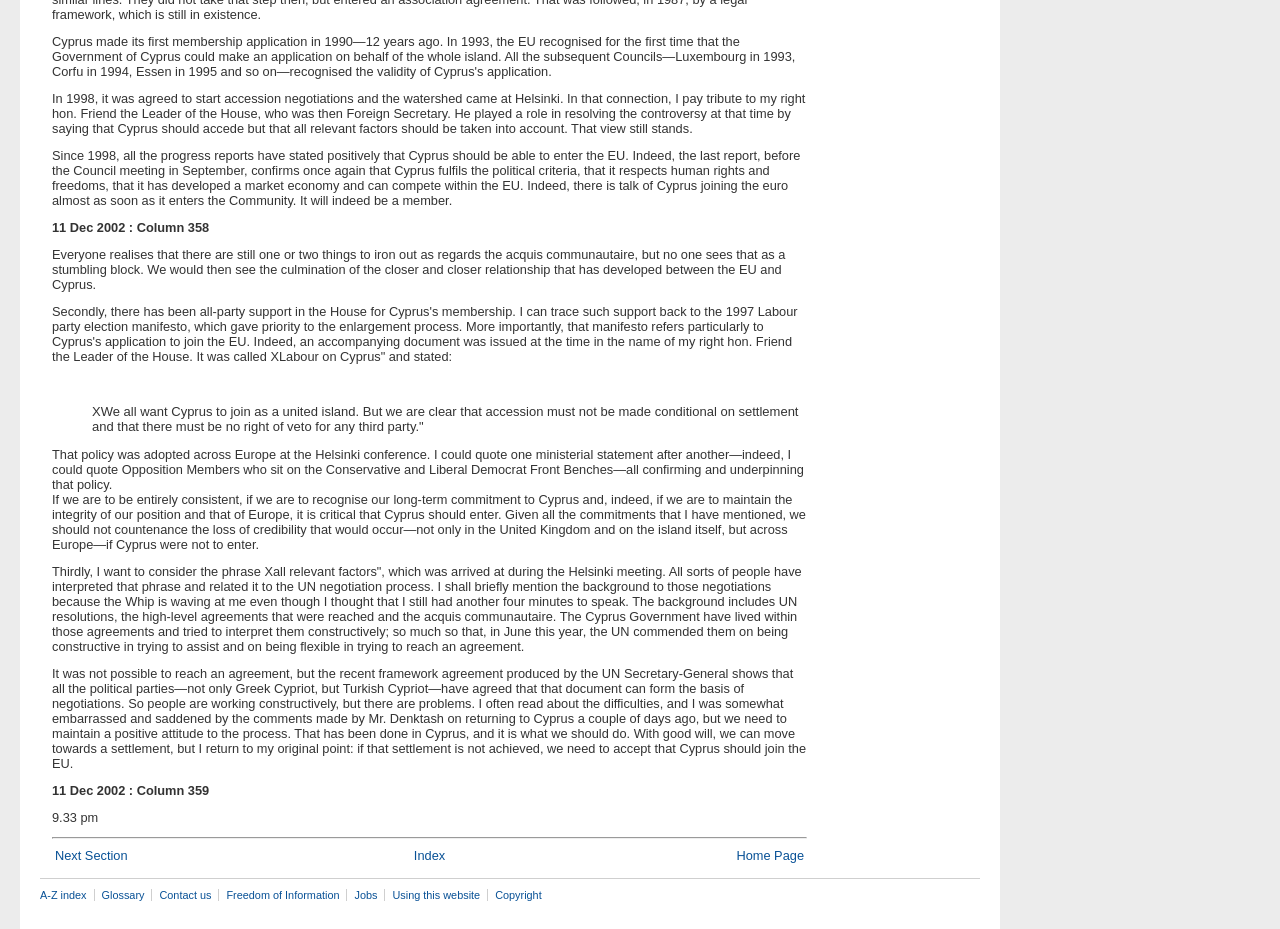Give a one-word or one-phrase response to the question: 
How many links are available at the bottom of the page?

6